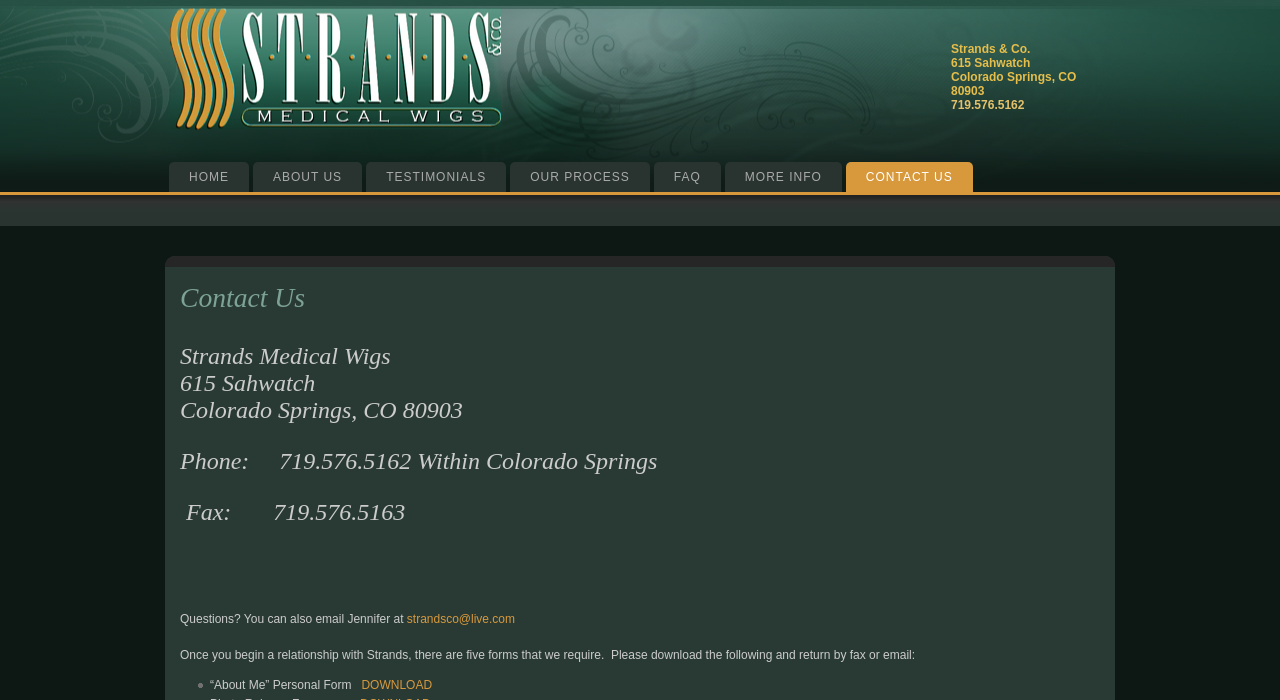What is the email address to contact Jennifer?
From the image, provide a succinct answer in one word or a short phrase.

strandsco@live.com